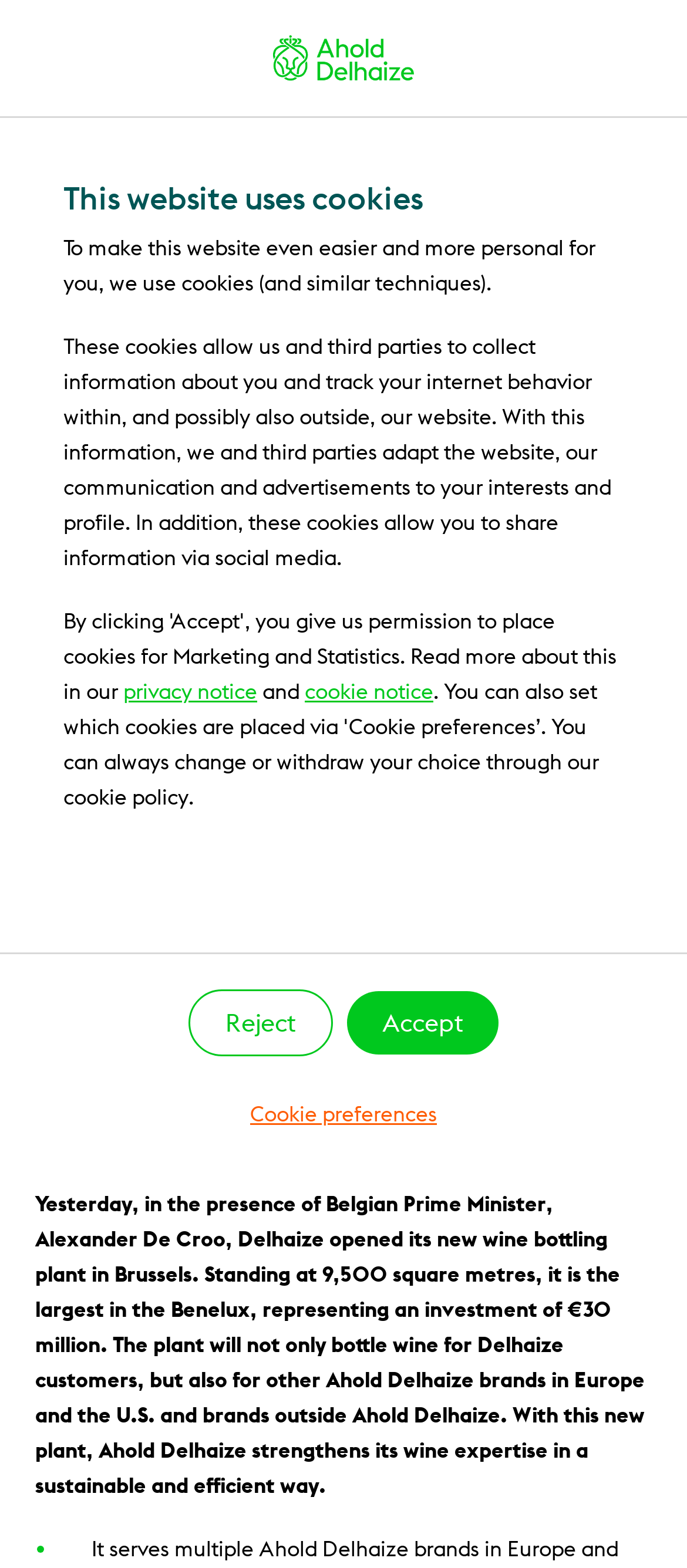Based on the image, please respond to the question with as much detail as possible:
What is the size of the new wine bottling plant?

Based on the webpage content, specifically the sentence 'Standing at 9,500 square metres, it is the largest in the Benelux, representing an investment of €30 million.', it is clear that the size of the new wine bottling plant is 9,500 square metres.